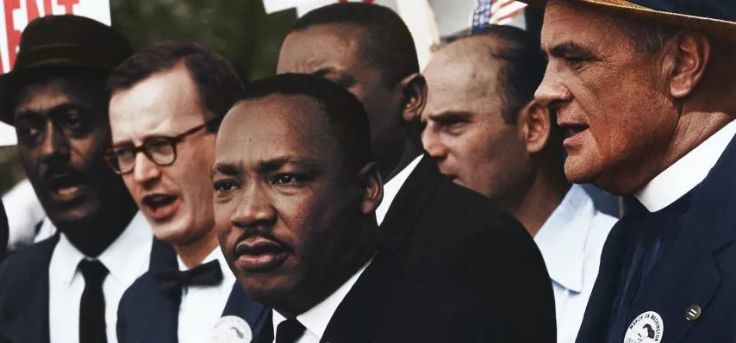Depict the image with a detailed narrative.

This historic image captures Dr. Martin Luther King, Jr. alongside other demonstrators during the March on Washington. The atmosphere is filled with determination and solidarity as participants hold signs advocating for civil rights. Dr. King, prominently featured in the foreground, exudes a strong and contemplative presence, highlighting his pivotal role in the movement. Several diverse individuals, dressed in formal attire, stand behind him, representing a collective commitment to justice and equality. The backdrop suggests a significant gathering in the pursuit of social change, emphasizing the unity among various community leaders and activists during this landmark event. This moment remains a powerful symbol of the ongoing fight for civil rights and remains an influential part of American history.